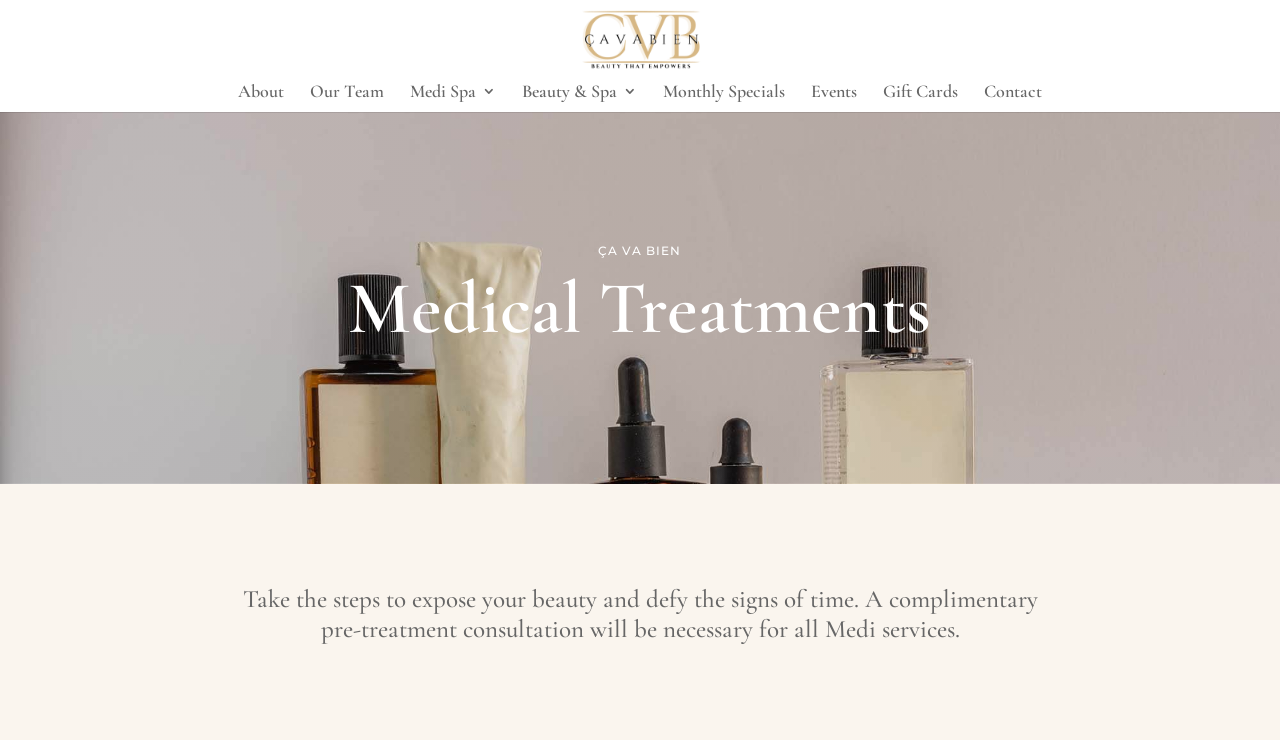What is the category of the webpage?
Please provide a comprehensive answer to the question based on the webpage screenshot.

I found the category of the webpage by looking at the static text element that says 'Beauty & Spa', which suggests that the webpage is related to beauty and spa services.